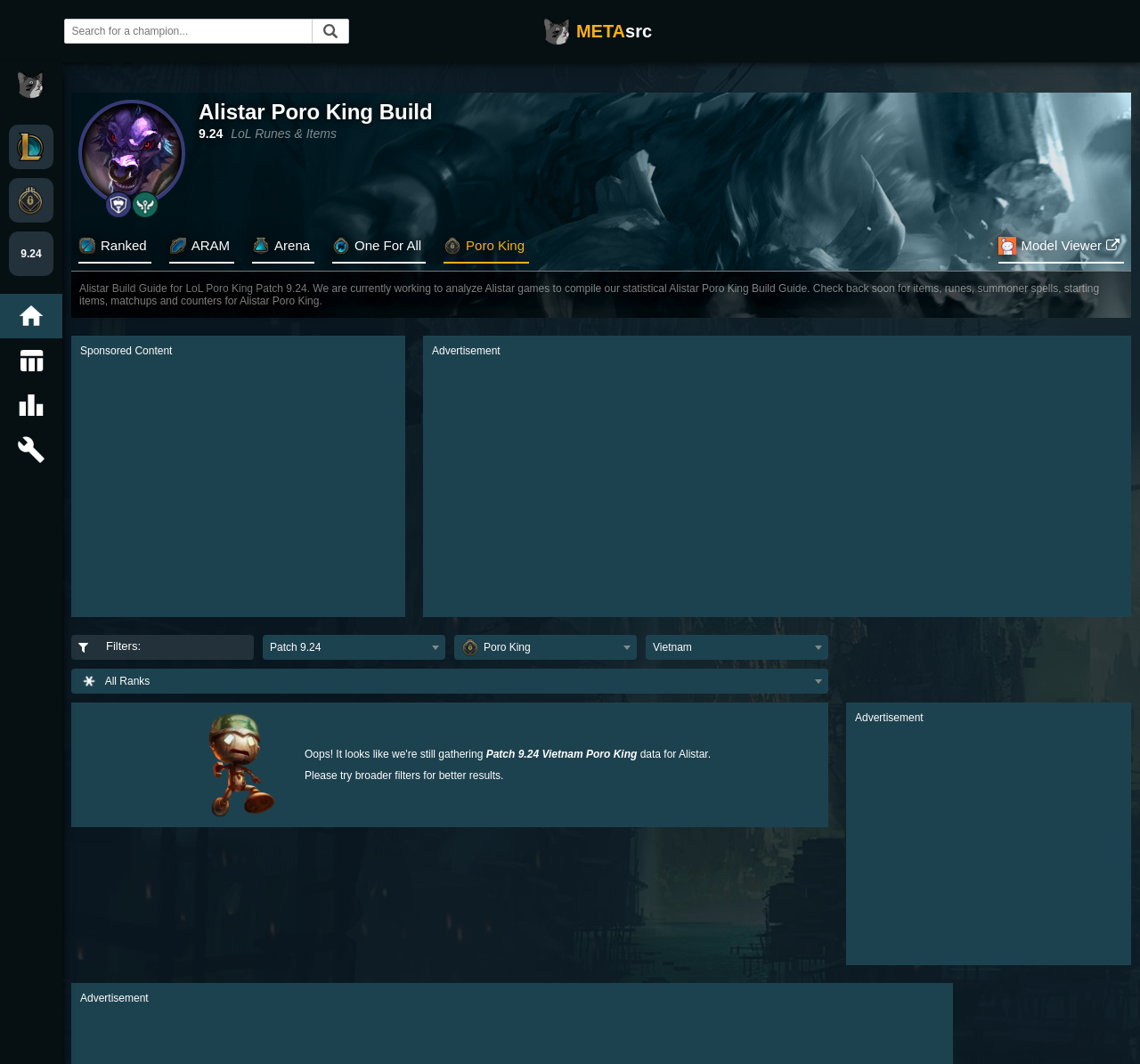What is the purpose of the webpage?
Make sure to answer the question with a detailed and comprehensive explanation.

I found the purpose of the webpage by looking at the static text 'Alistar Build Guide for LoL Poro King Patch 9.24' which describes the content of the webpage.